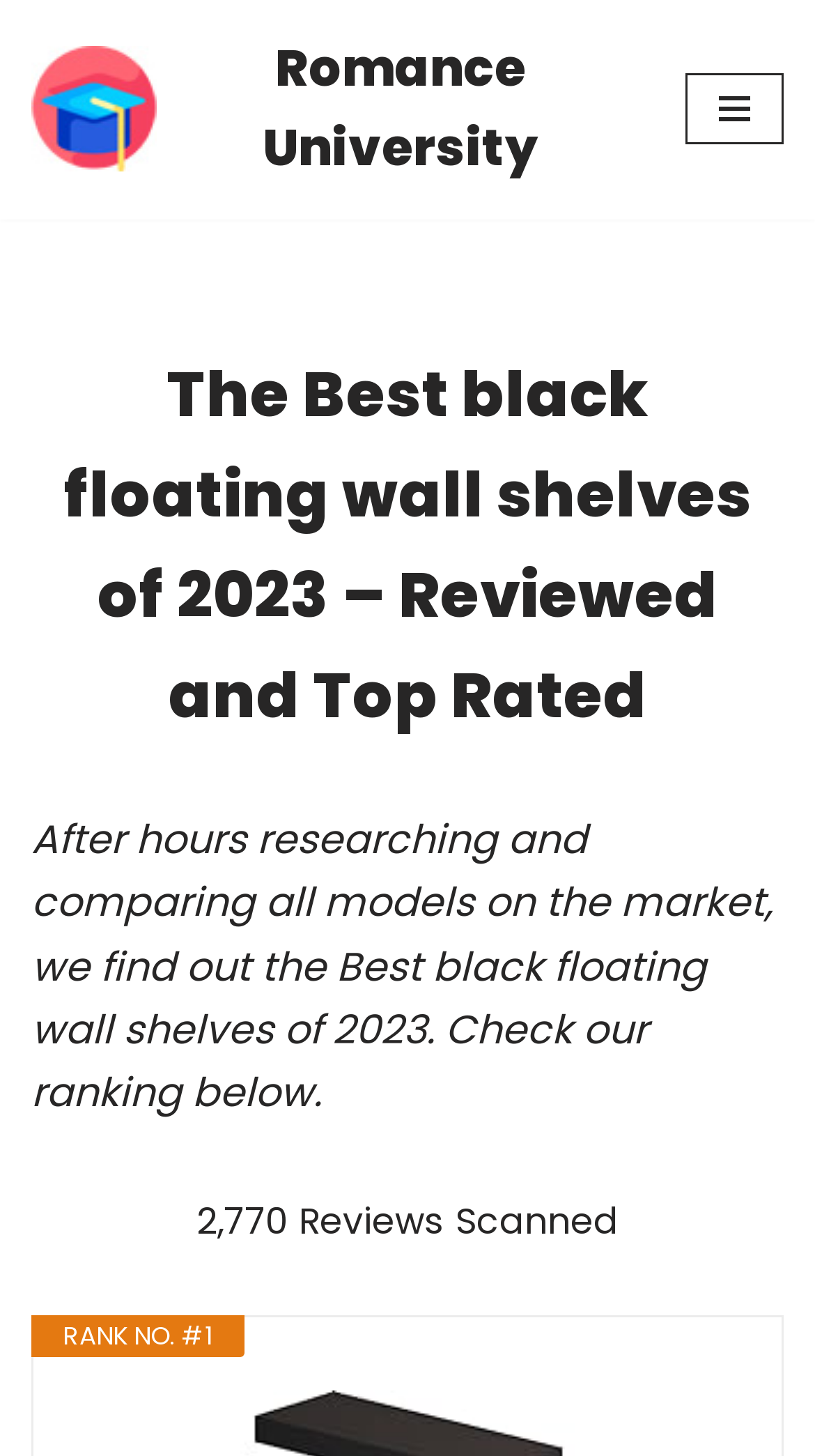Determine the bounding box coordinates in the format (top-left x, top-left y, bottom-right x, bottom-right y). Ensure all values are floating point numbers between 0 and 1. Identify the bounding box of the UI element described by: Skip to content

[0.0, 0.046, 0.077, 0.075]